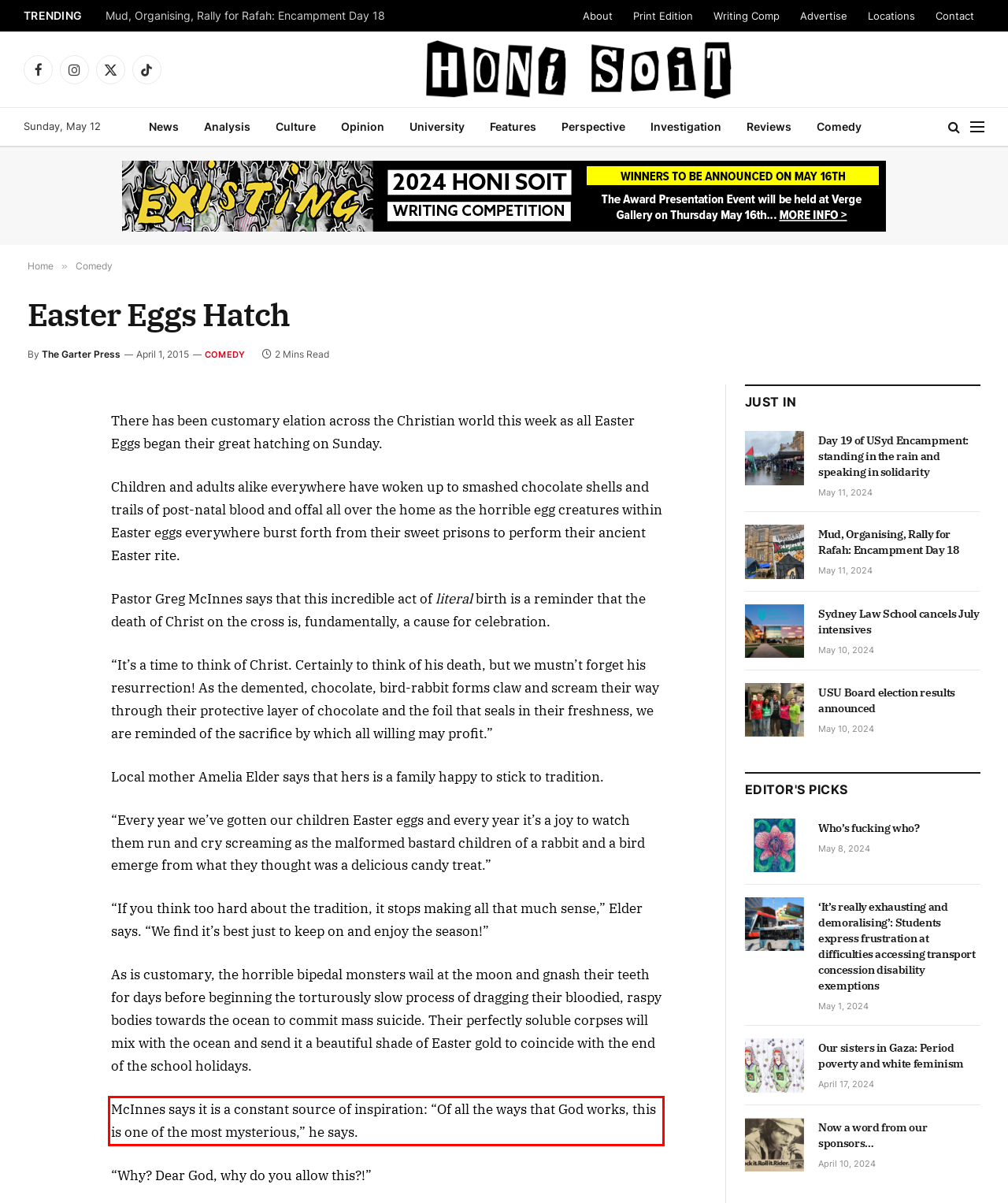Analyze the screenshot of the webpage and extract the text from the UI element that is inside the red bounding box.

McInnes says it is a constant source of inspiration: “Of all the ways that God works, this is one of the most mysterious,” he says.